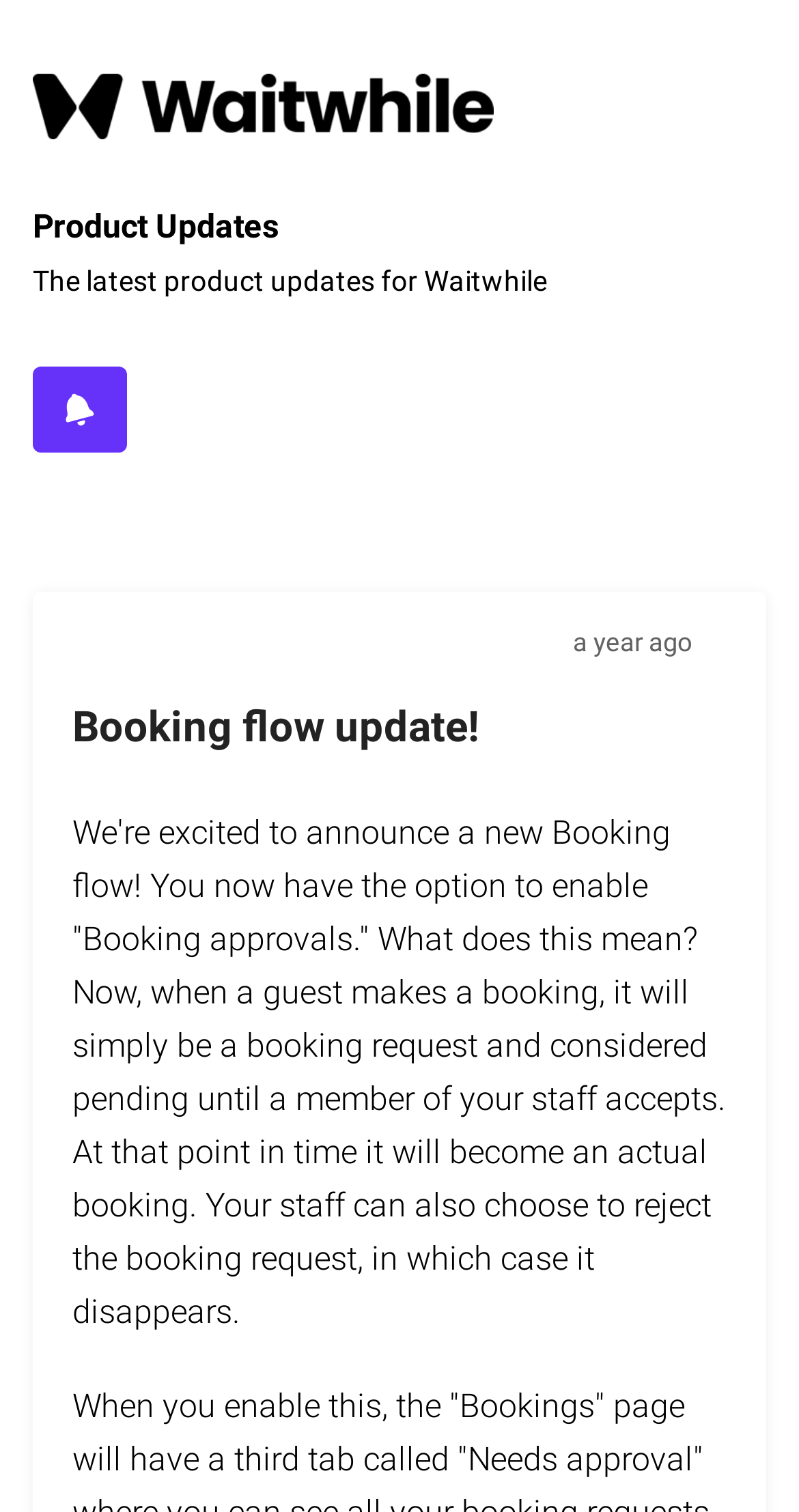What happens when a staff member accepts a booking request?
Give a single word or phrase answer based on the content of the image.

It becomes an actual booking